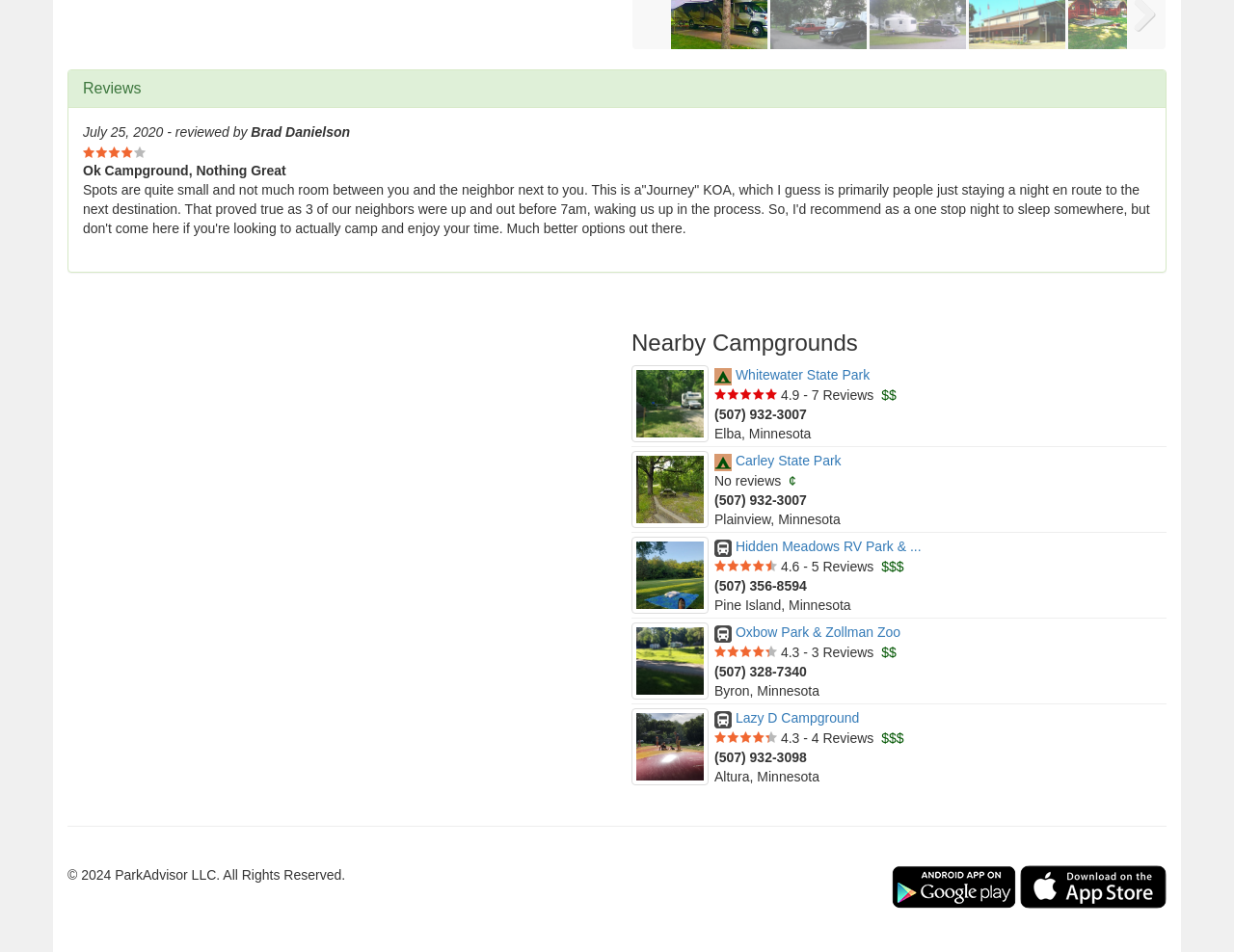Provide the bounding box coordinates for the specified HTML element described in this description: "Carley State Park". The coordinates should be four float numbers ranging from 0 to 1, in the format [left, top, right, bottom].

[0.579, 0.476, 0.682, 0.492]